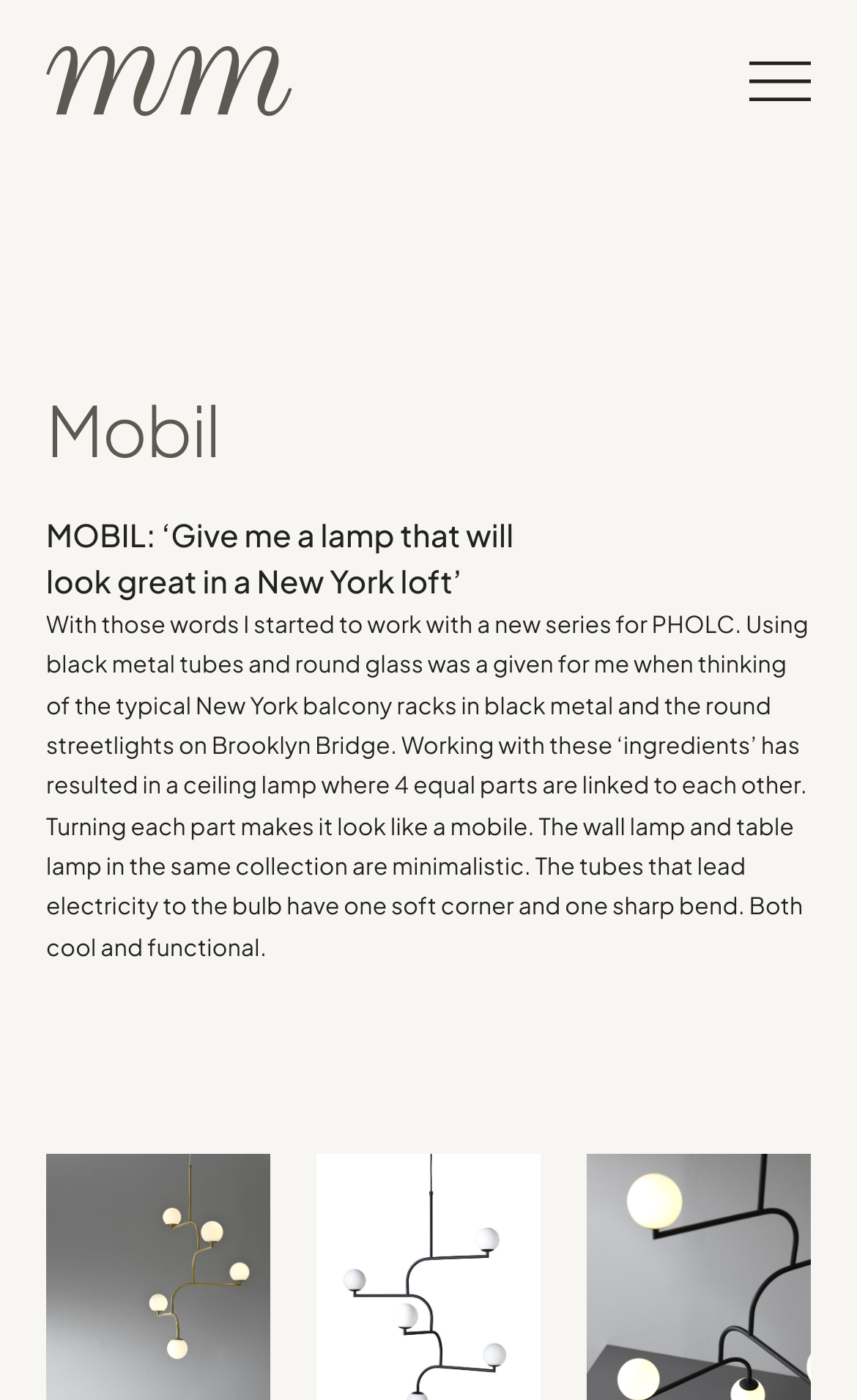How many parts are linked together in the ceiling lamp?
Please answer the question with a detailed response using the information from the screenshot.

The number of parts linked together in the ceiling lamp can be determined by reading the text content of the webpage. The text mentions '4 equal parts are linked to each other', indicating that the ceiling lamp has 4 parts linked together.